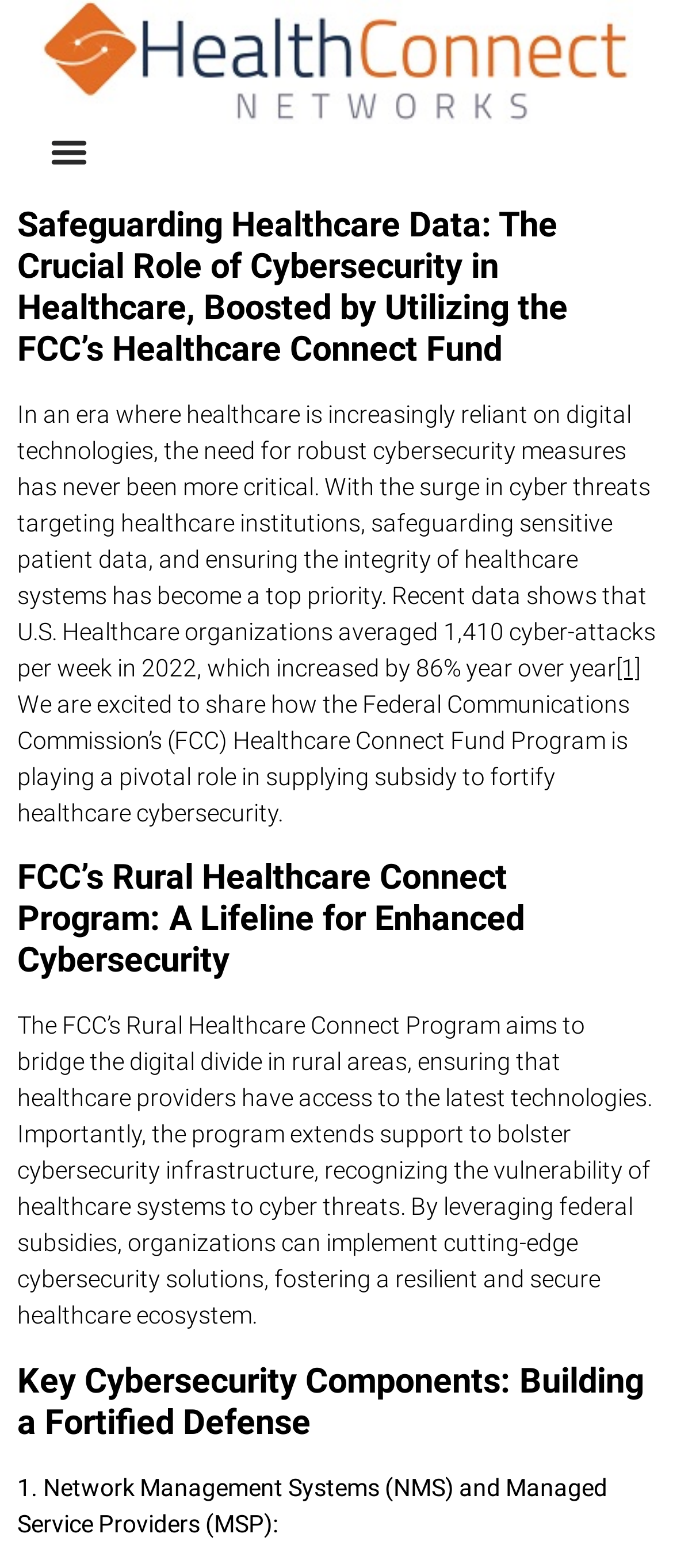What is the purpose of the FCC's Rural Healthcare Connect Program?
Please answer the question with as much detail and depth as you can.

The webpage explains that the FCC's Rural Healthcare Connect Program aims to bridge the digital divide in rural areas, ensuring that healthcare providers have access to the latest technologies, and also extends support to bolster cybersecurity infrastructure.